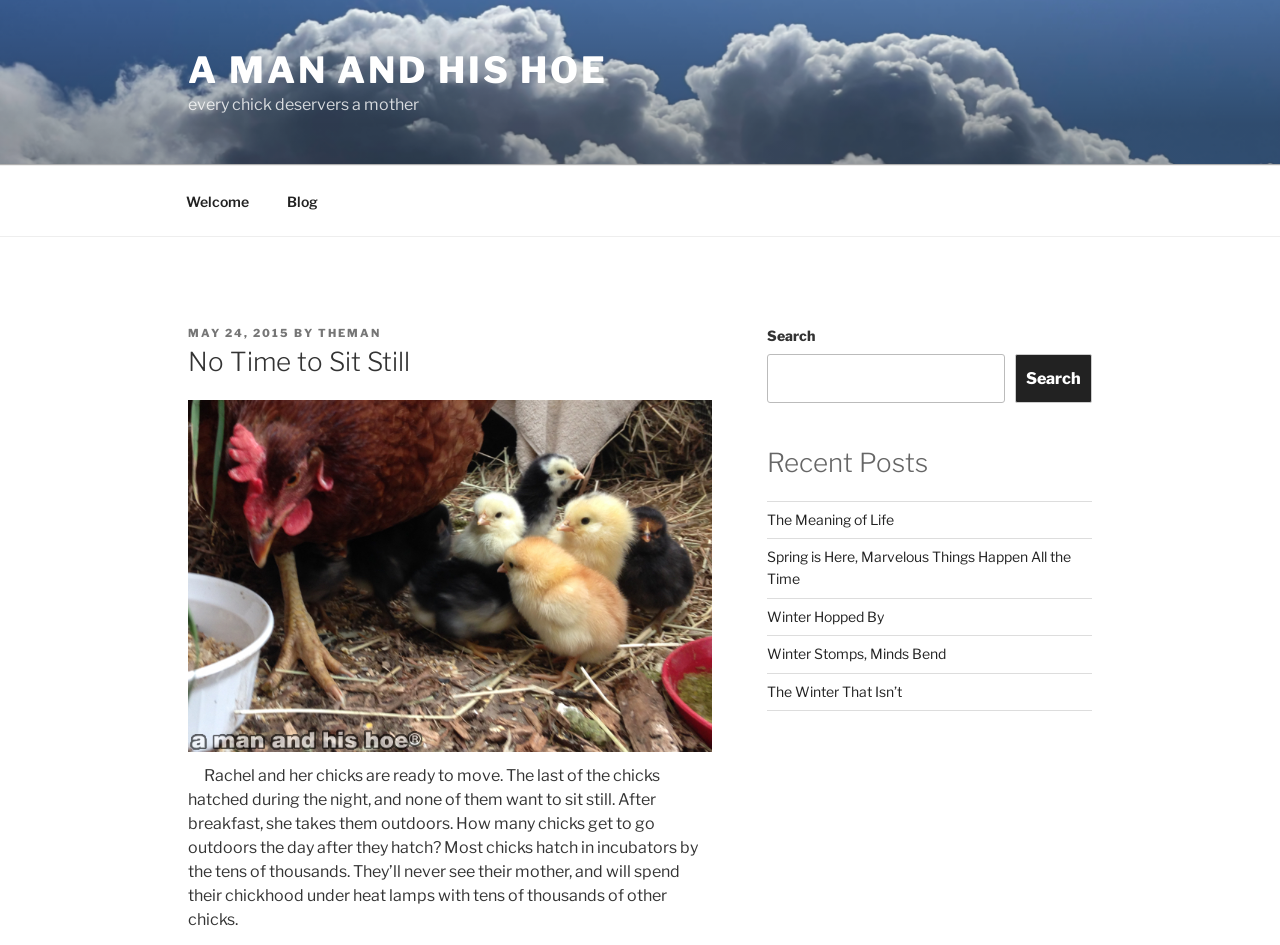Describe all the key features of the webpage in detail.

The webpage appears to be a blog post titled "No Time to Sit Still" with a focus on a personal story about Rachel and her chicks. At the top of the page, there is a large image of a spring sky, taking up about 17.5% of the page's height. Below the image, there is a link to the blog's main page, "A MAN AND HIS HOE", and a static text element with the phrase "every chick deservers a mother".

The main content of the page is divided into two sections. On the left, there is a navigation menu with links to the "Welcome" and "Blog" pages. The "Blog" section is further divided into a header with the post's title, "No Time to Sit Still", and a series of links to other blog posts, including "The Meaning of Life", "Spring is Here, Marvelous Things Happen All the Time", and others.

Below the header, there is an image of Rachel's chicks, taking up about 37% of the page's height. Next to the image, there is a block of text that describes Rachel's experience with her chicks, including how they hatched during the night and are now ready to move outdoors.

On the right side of the page, there is a sidebar with a search bar and a list of recent posts. The search bar is accompanied by a button and a static text element with the label "Search". The recent posts section is headed by a title element and includes links to several other blog posts.

Overall, the page has a simple and clean layout, with a focus on the blog post's content and a few navigational elements to help users explore the site.